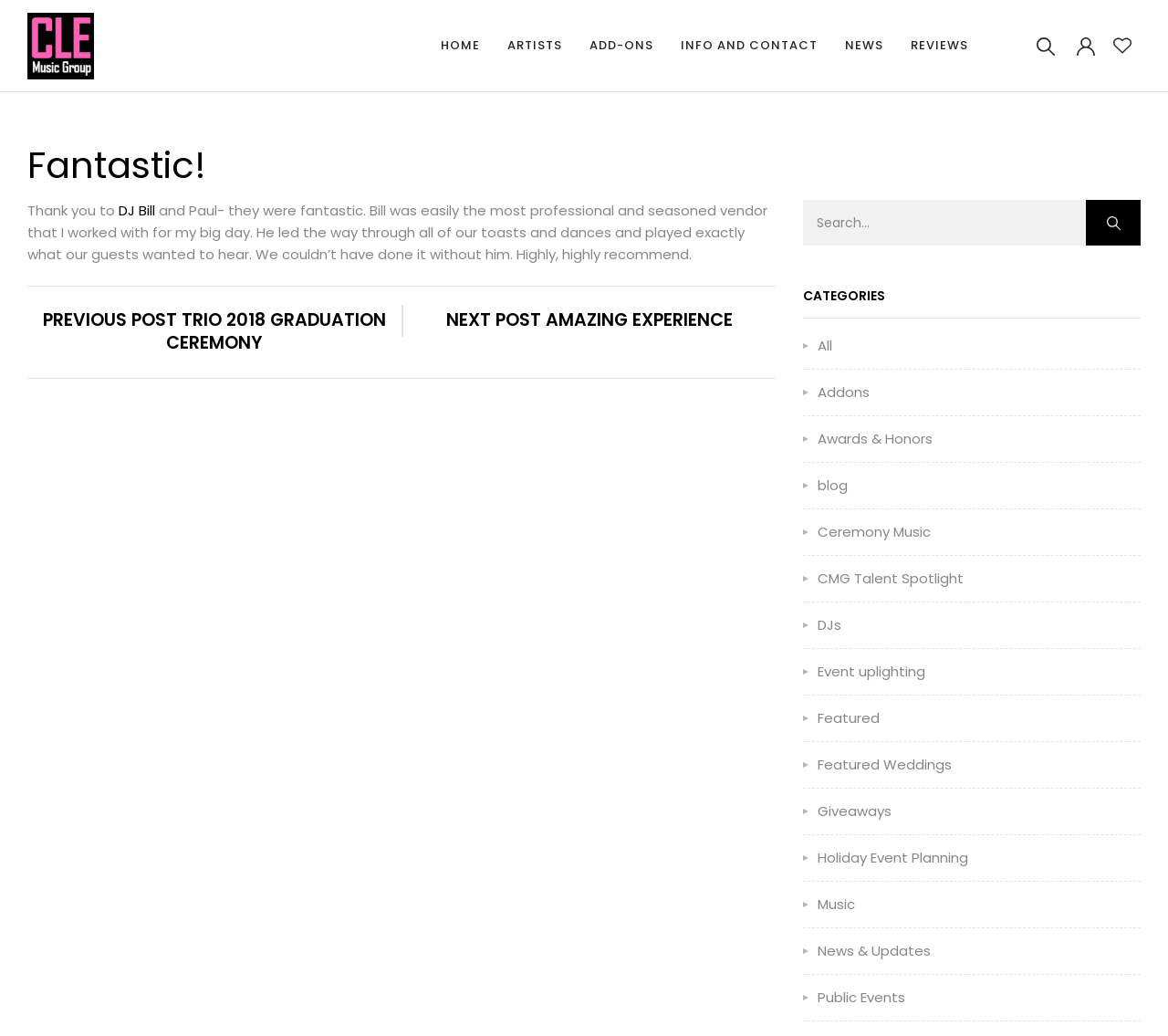What is the name of the company?
Refer to the image and answer the question using a single word or phrase.

Cleveland Music Group